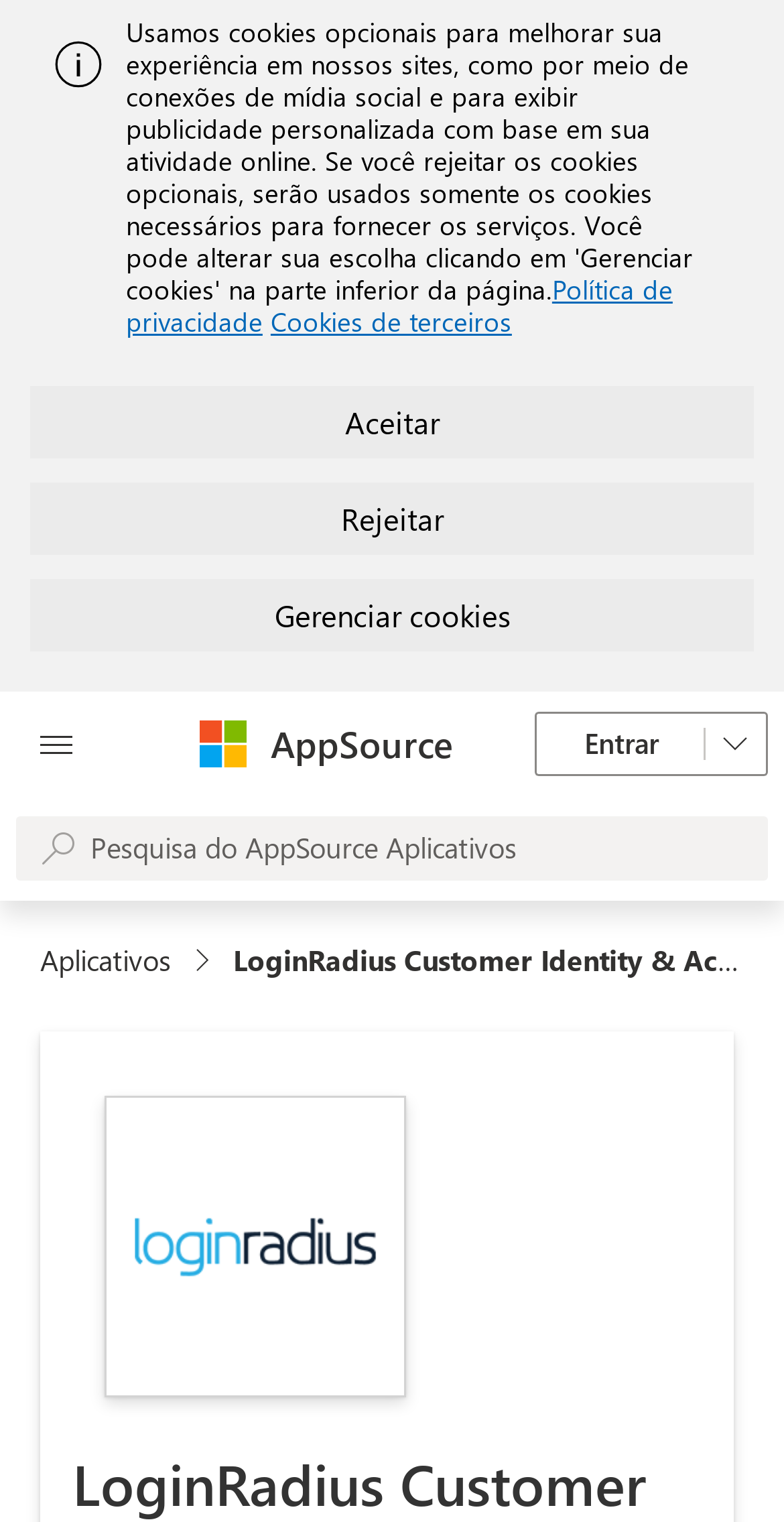Specify the bounding box coordinates of the area to click in order to follow the given instruction: "Search for an app."

[0.021, 0.536, 0.979, 0.579]